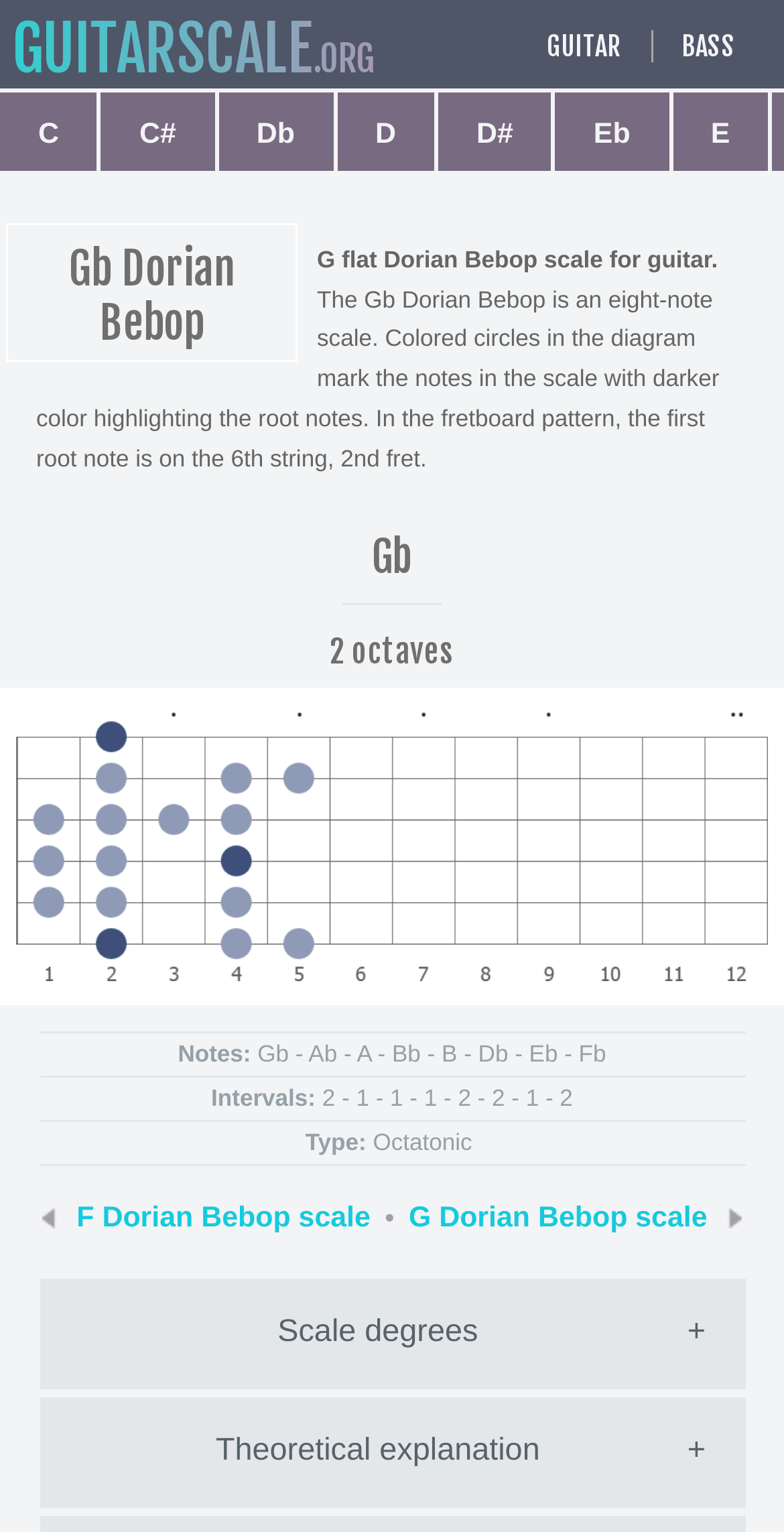Respond to the question below with a single word or phrase: Are there other Dorian Bebop scales available?

Yes